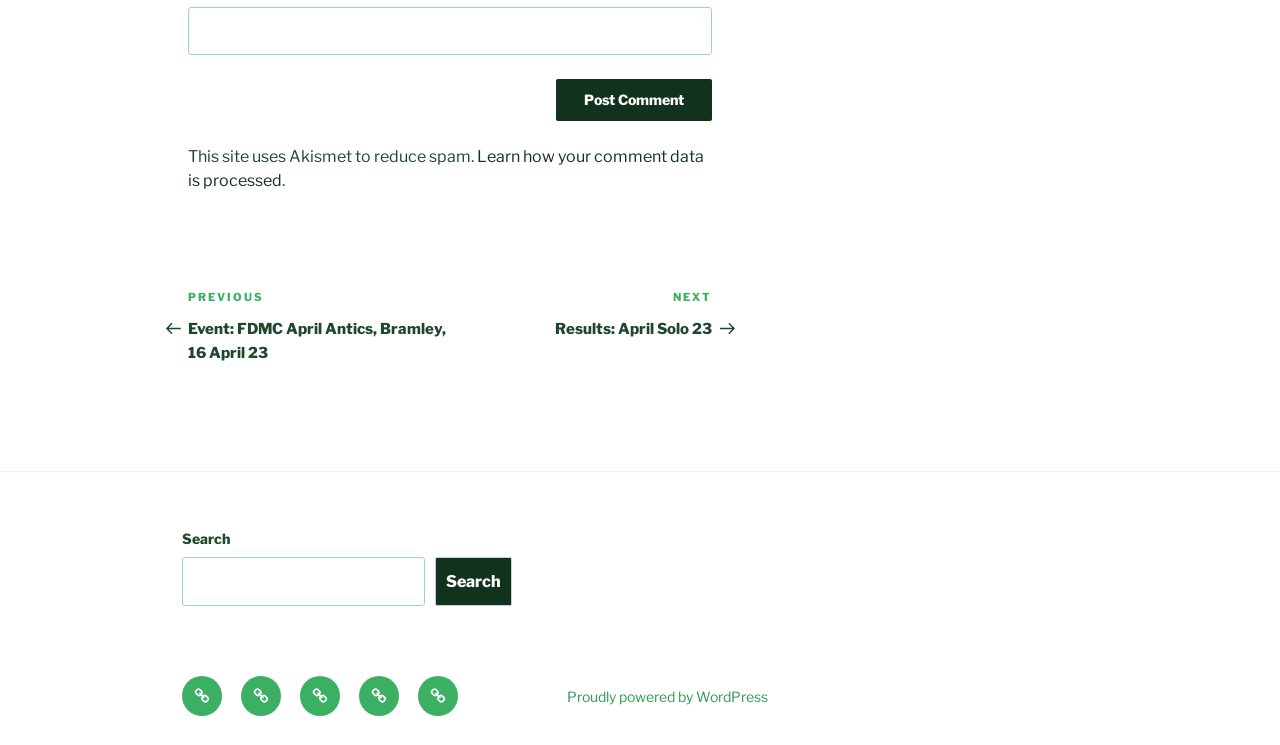What type of content is primarily featured on this website?
Answer with a single word or short phrase according to what you see in the image.

Posts